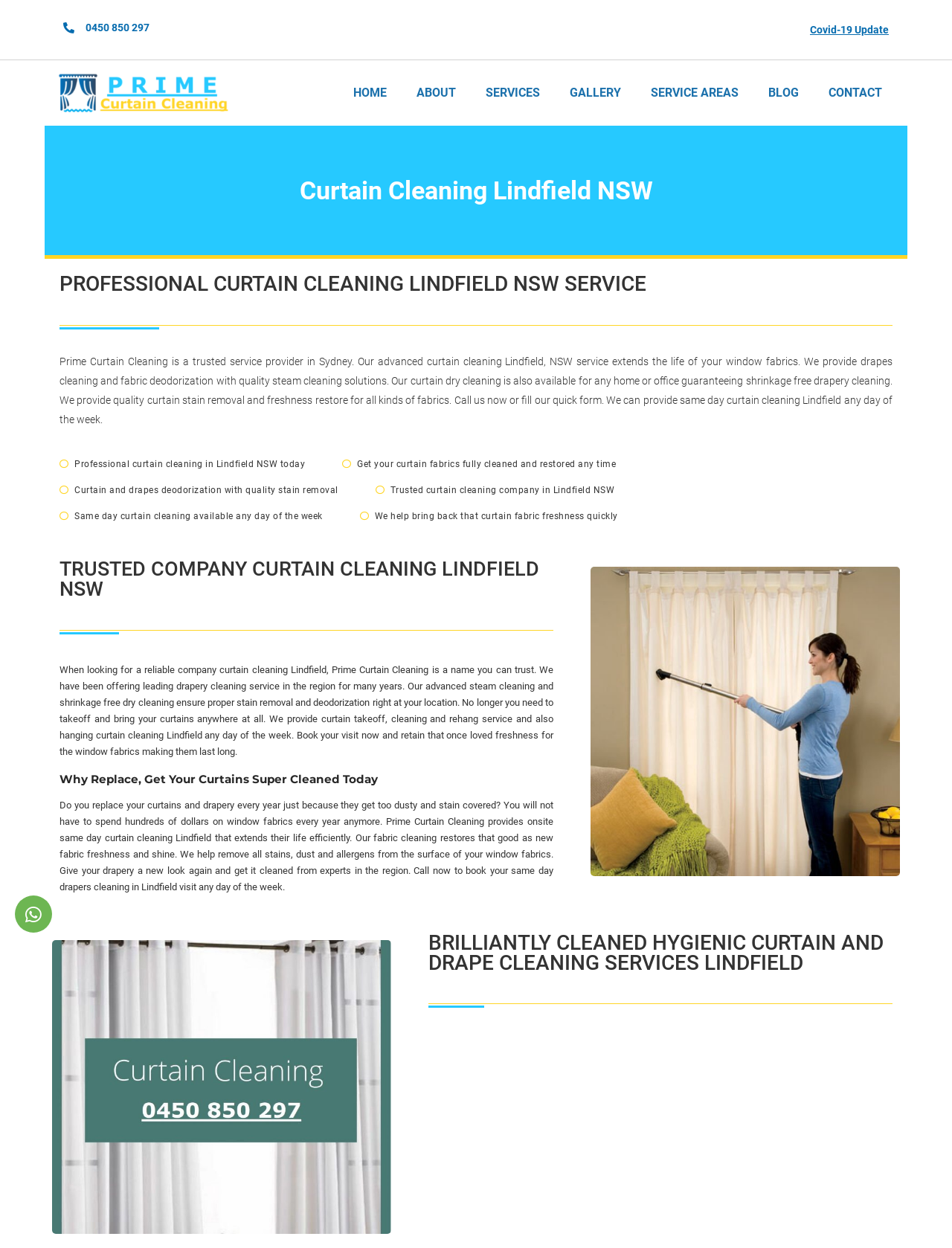Offer a meticulous caption that includes all visible features of the webpage.

The webpage is about Prime Curtain Cleaning Lindfield, a professional curtain cleaning service provider in Sydney. At the top left corner, there is a logo image with a link to the homepage. Below the logo, there is a phone number "0450 850 297" in a heading format, which is also a clickable link. 

To the right of the logo, there are seven navigation links: "HOME", "ABOUT", "SERVICES", "GALLERY", "SERVICE AREAS", "BLOG", and "CONTACT". These links are aligned horizontally and take up about half of the screen width.

Below the navigation links, there is a main heading "Curtain Cleaning Lindfield NSW" followed by a subheading "PROFESSIONAL CURTAIN CLEANING LINDFIELD NSW SERVICE". 

The main content of the webpage is a block of text that describes the services offered by Prime Curtain Cleaning Lindfield, including curtain cleaning, drapes cleaning, fabric deodorization, and curtain stain removal. There are also several links embedded within the text, such as "Professional curtain cleaning in Lindfield NSW today" and "Same day curtain cleaning available any day of the week".

Further down the page, there are several sections with headings, including "TRUSTED COMPANY CURTAIN CLEANING LINDFIELD NSW", "Why Replace, Get Your Curtains Super Cleaned Today", and "BRILLIANTLY CLEANED HYGIENIC CURTAIN AND DRAPE CLEANING SERVICES LINDFIELD". Each section has a block of text that provides more information about the services and benefits of using Prime Curtain Cleaning Lindfield.

There are two images on the page, one labeled "Curtain Cleaning Sydney" and the other labeled "Curtain Cleaning Strathfield NSW". The images are placed below the main content and take up about half of the screen width.

At the bottom of the page, there is a link with no text, which may be a footer link.